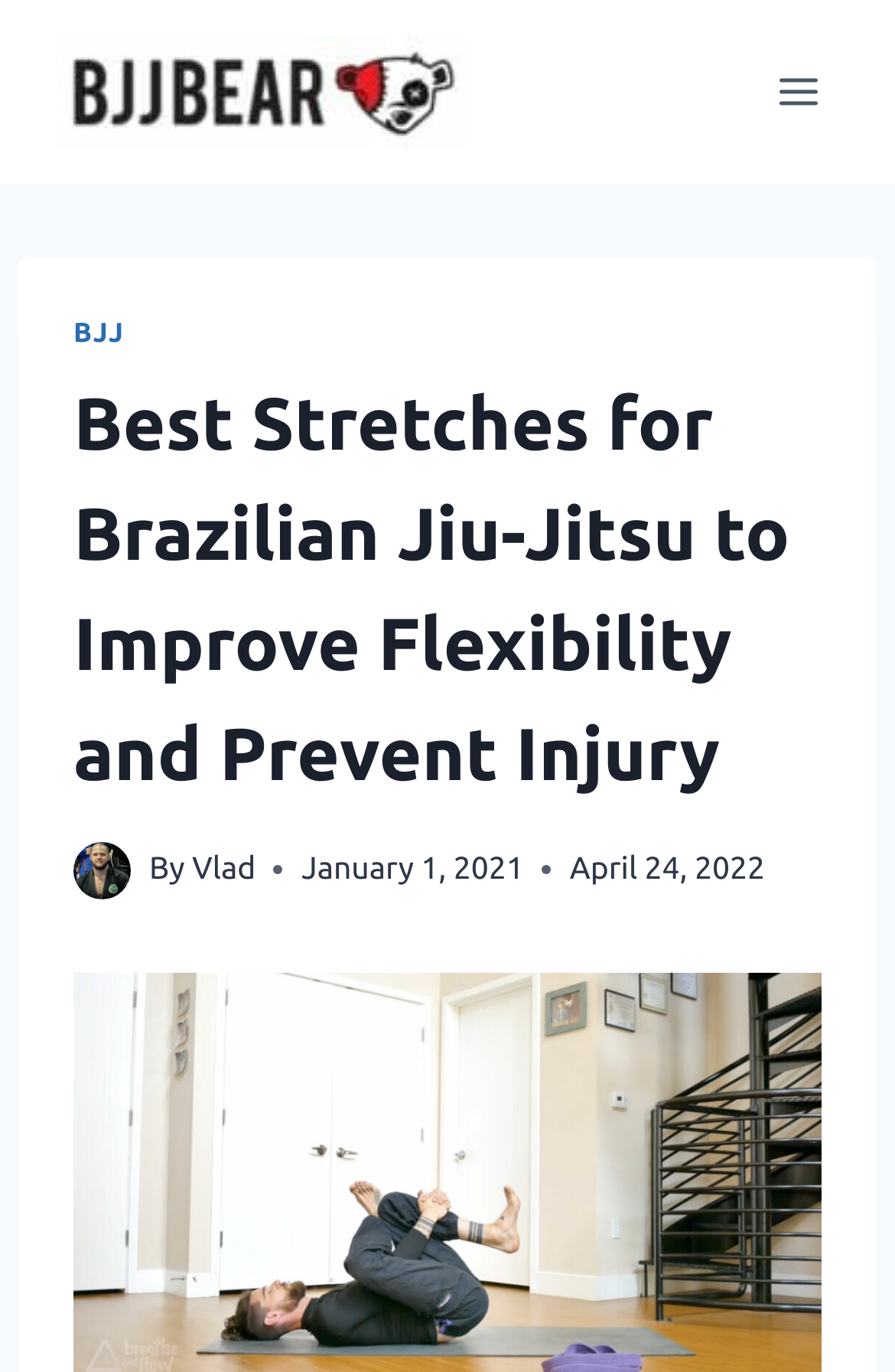Using the elements shown in the image, answer the question comprehensively: What is the name of the author?

The author's name can be found in the section where the article's metadata is displayed. Specifically, it is located next to the author's image, which is a link element with the text 'Vlad'.